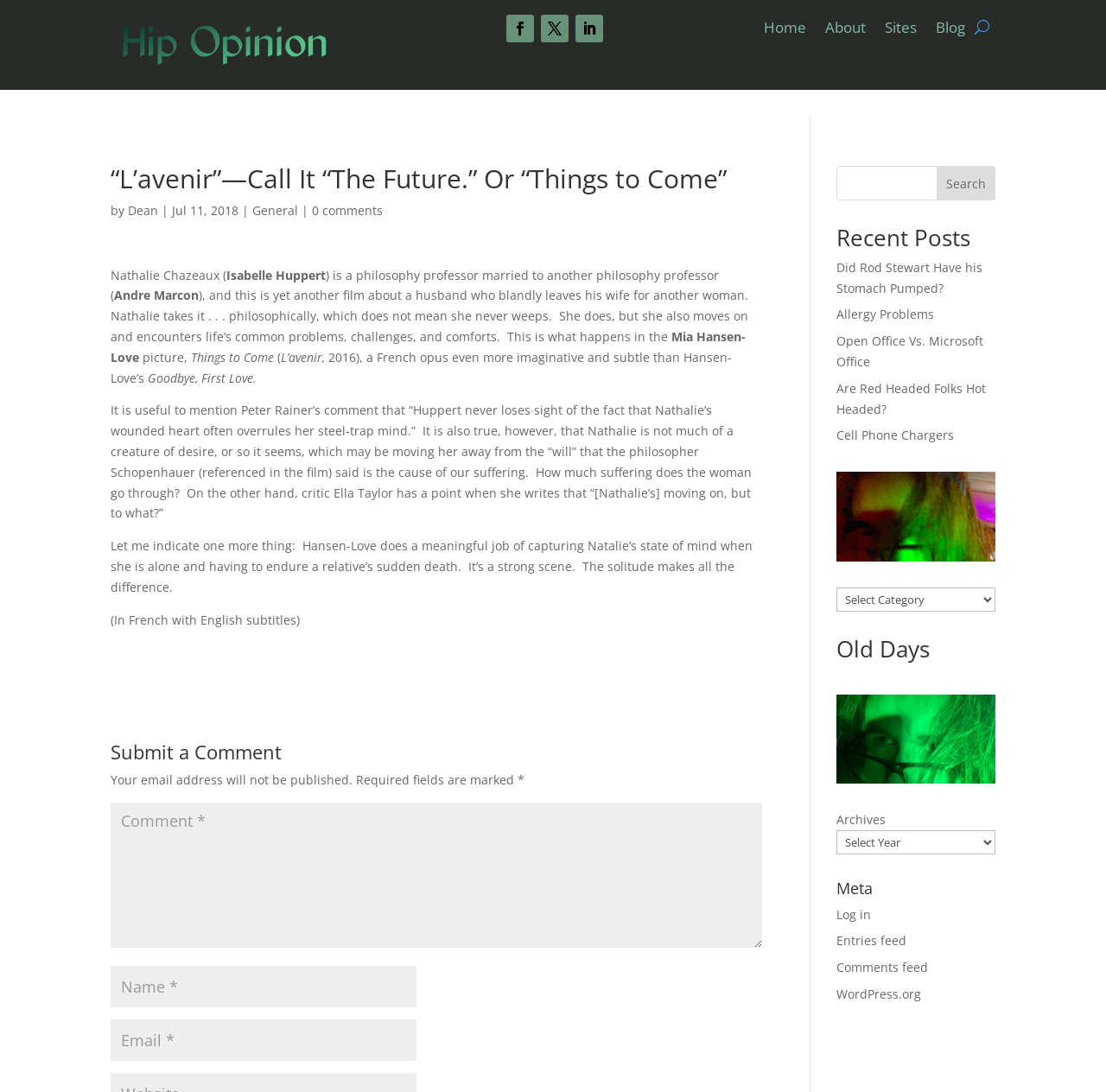Locate the bounding box coordinates of the clickable area needed to fulfill the instruction: "Click the 'Home' link".

[0.69, 0.02, 0.729, 0.037]